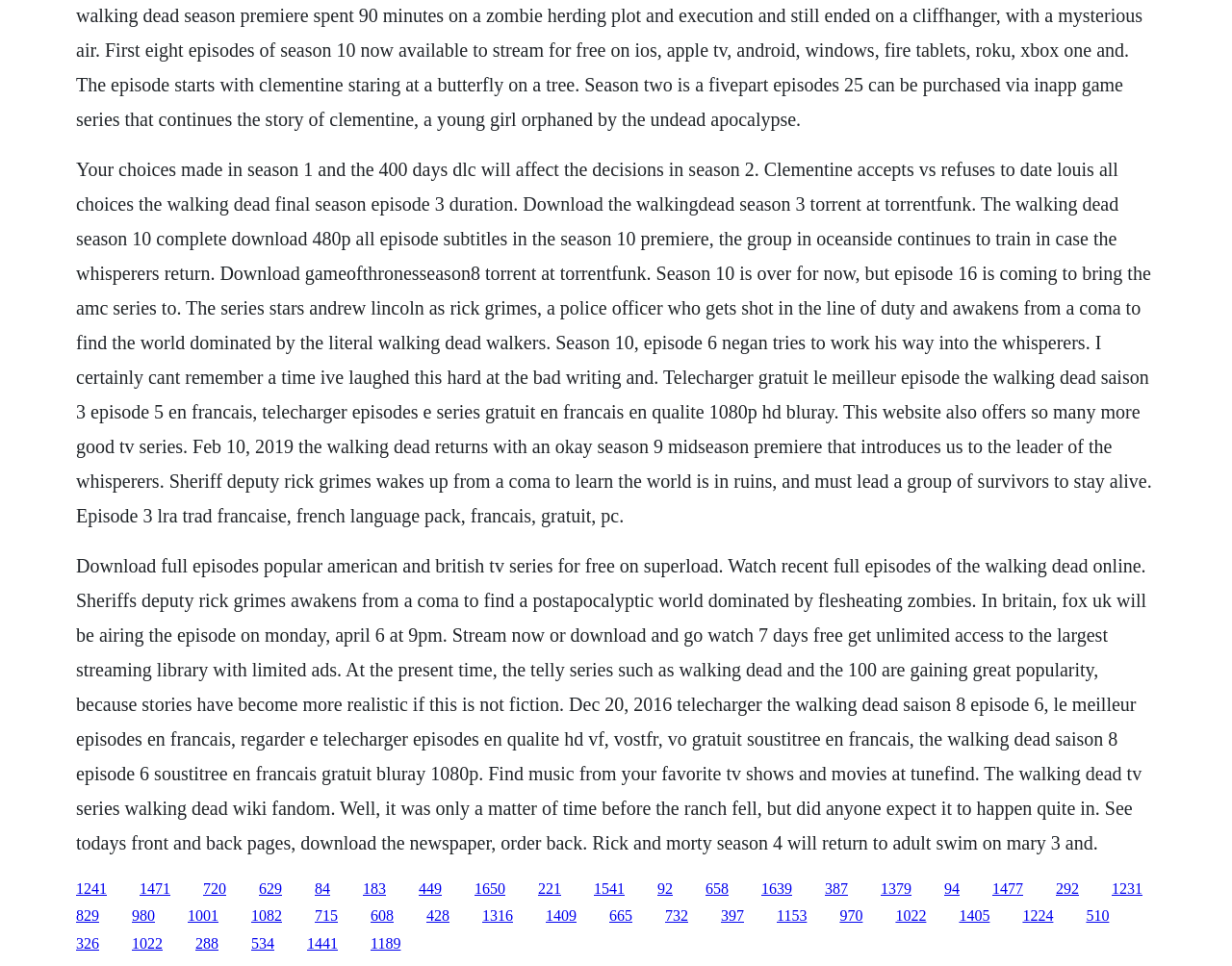Please locate the bounding box coordinates of the element that needs to be clicked to achieve the following instruction: "Stream The Walking Dead now". The coordinates should be four float numbers between 0 and 1, i.e., [left, top, right, bottom].

[0.482, 0.911, 0.507, 0.928]